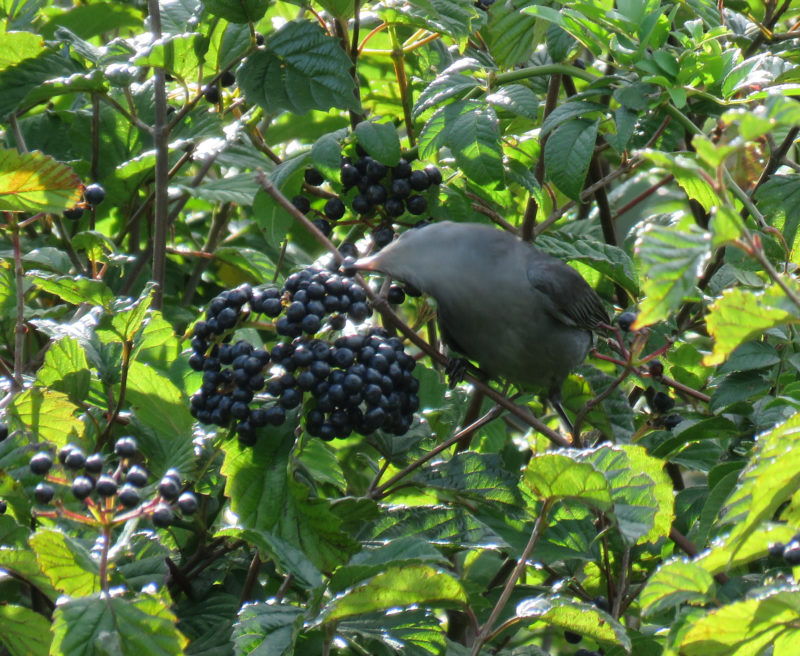Where do gray catbirds migrate to?
Please provide a comprehensive answer based on the details in the screenshot.

According to the caption, gray catbirds migrate to their wintering grounds, which can reach as far as southern South America, indicating that they travel long distances to escape harsh weather conditions.